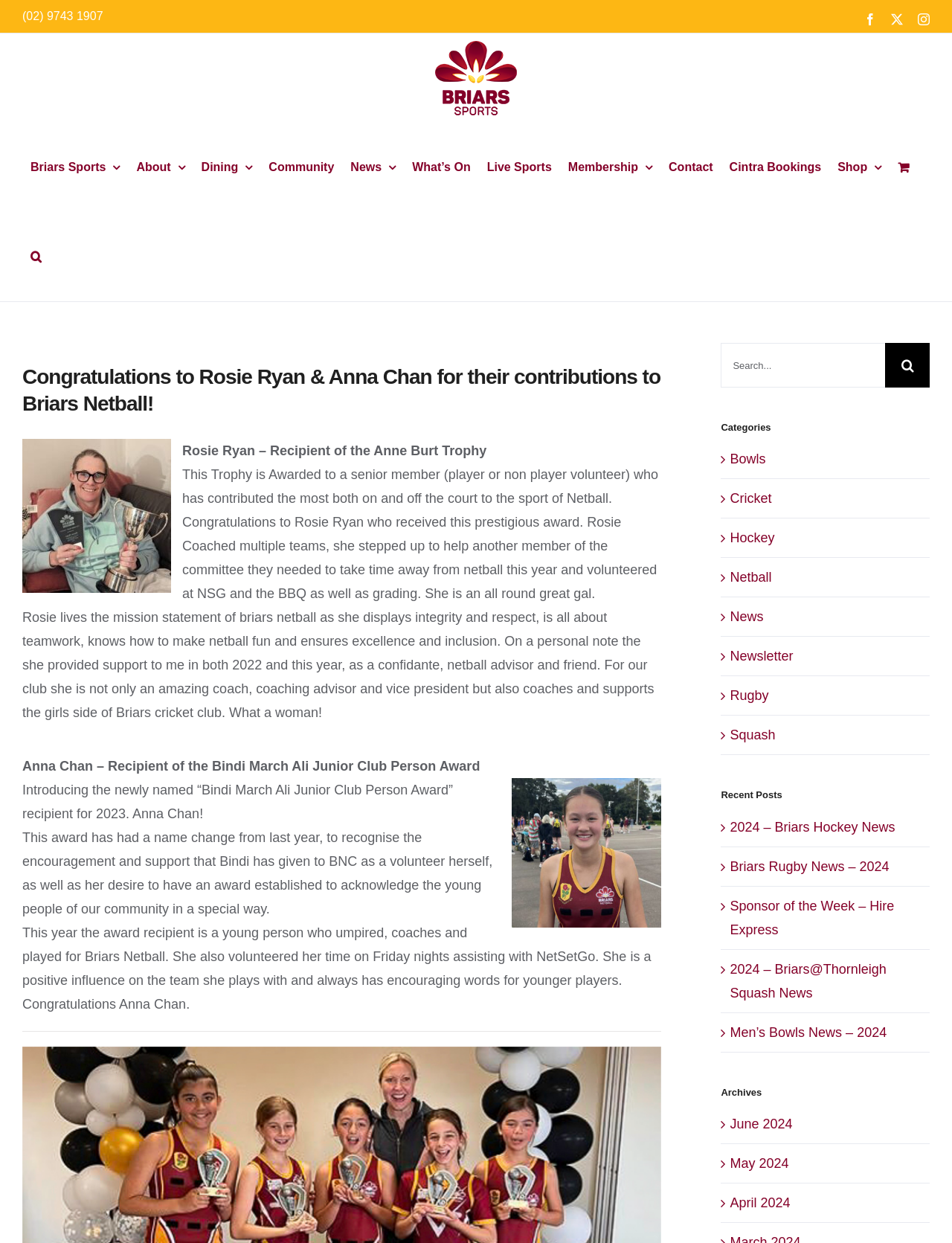Determine the bounding box coordinates of the element's region needed to click to follow the instruction: "View the Netball category". Provide these coordinates as four float numbers between 0 and 1, formatted as [left, top, right, bottom].

[0.767, 0.455, 0.969, 0.474]